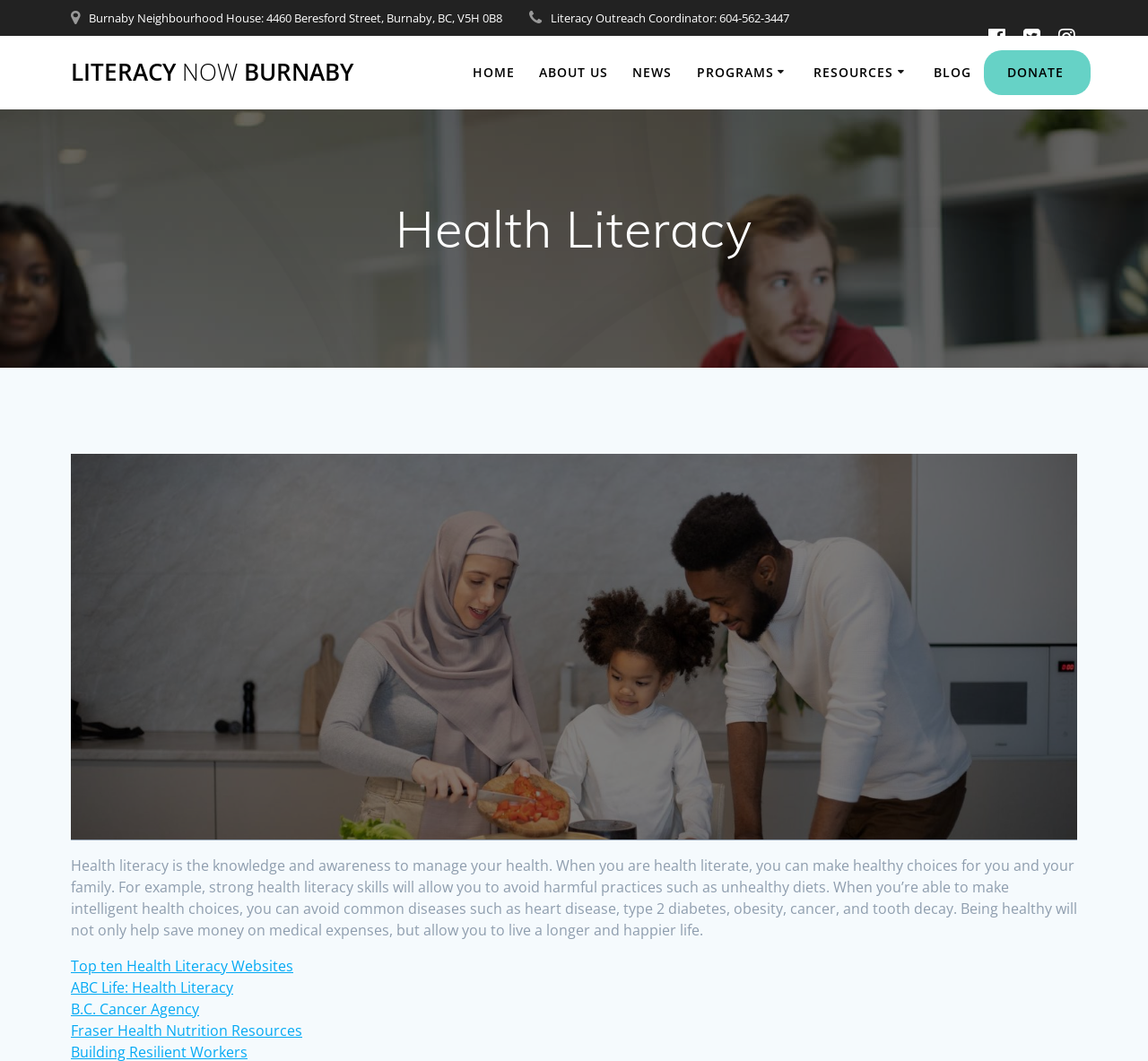Refer to the screenshot and answer the following question in detail:
What is the purpose of health literacy according to the webpage?

I found the purpose of health literacy by reading the static text element that describes health literacy, which states that 'When you are health literate, you can make healthy choices for you and your family'.